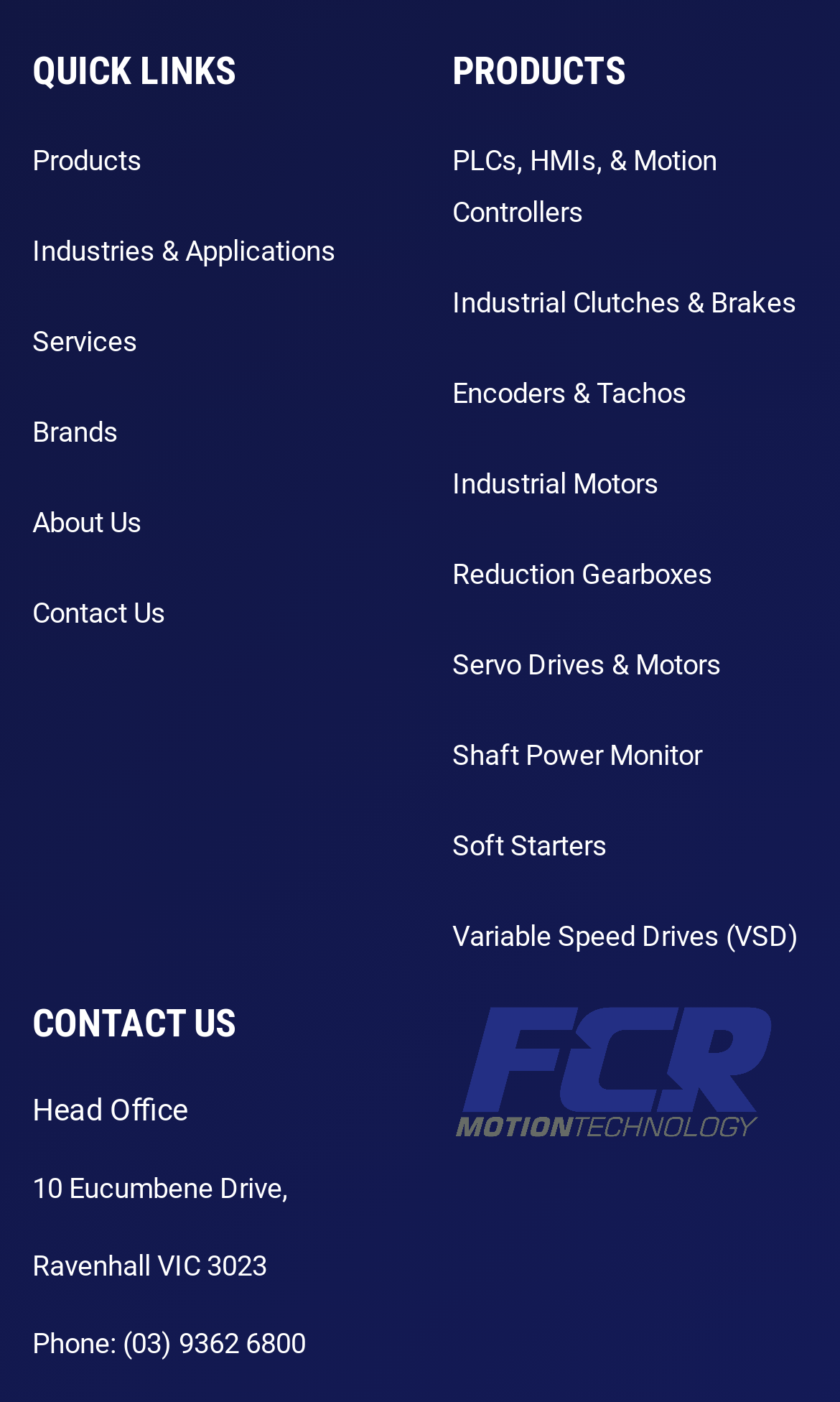Respond with a single word or phrase to the following question:
How many links are under QUICK LINKS?

7